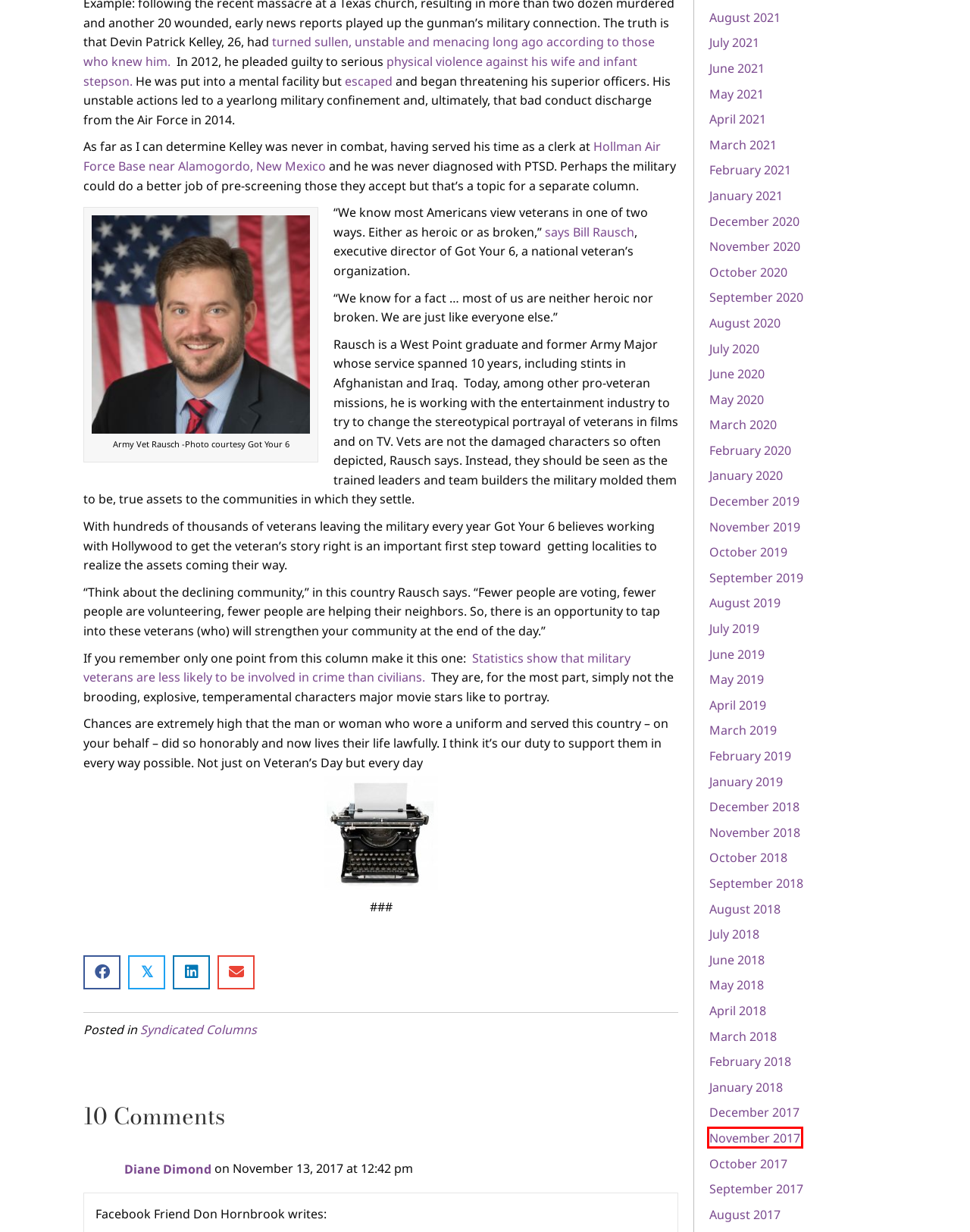Look at the screenshot of a webpage that includes a red bounding box around a UI element. Select the most appropriate webpage description that matches the page seen after clicking the highlighted element. Here are the candidates:
A. 10 - 2019 | Diane Dimond
B. 6 - 2021 | Diane Dimond
C. 8 - 2020 | Diane Dimond
D. 2 - 2019 | Diane Dimond
E. 11 - 2017 | Diane Dimond
F. 8 - 2017 | Diane Dimond
G. 2 - 2021 | Diane Dimond
H. 2 - 2018 | Diane Dimond

E